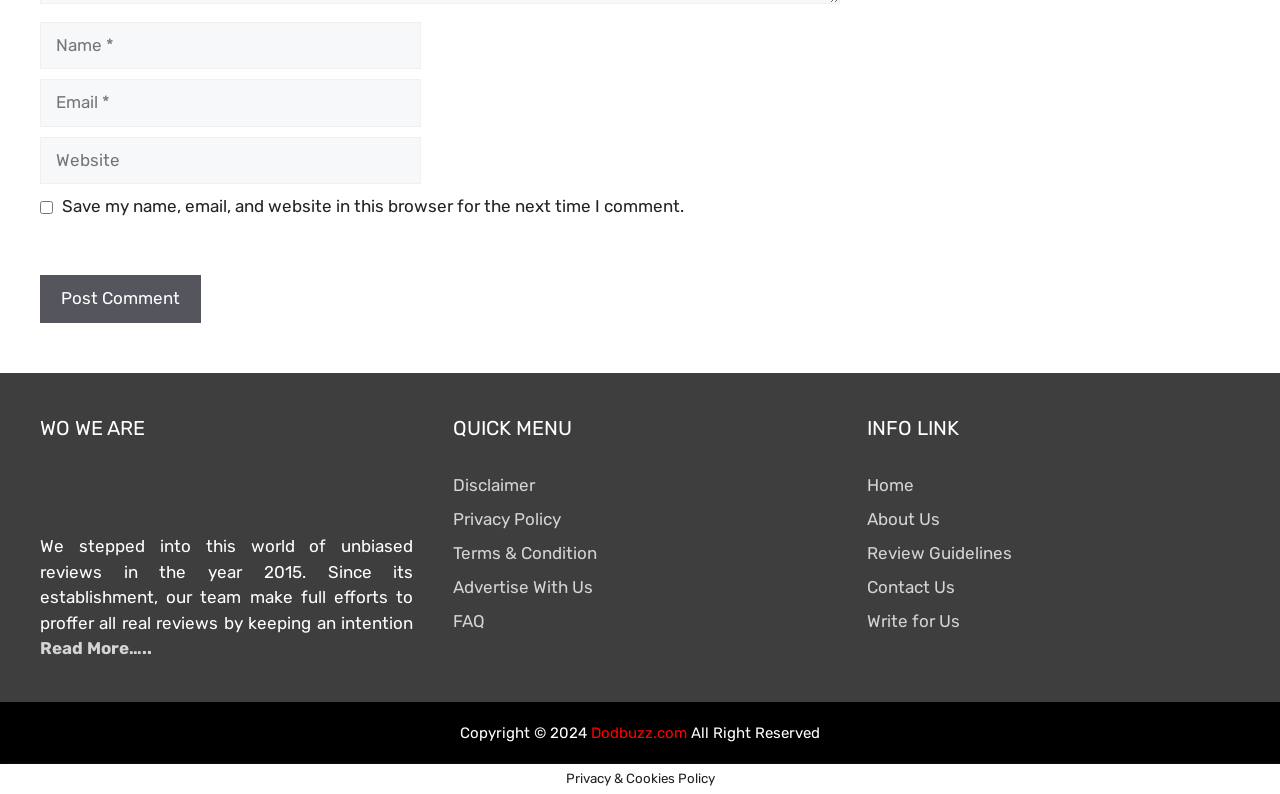Given the webpage screenshot and the description, determine the bounding box coordinates (top-left x, top-left y, bottom-right x, bottom-right y) that define the location of the UI element matching this description: About Us

[0.677, 0.641, 0.734, 0.666]